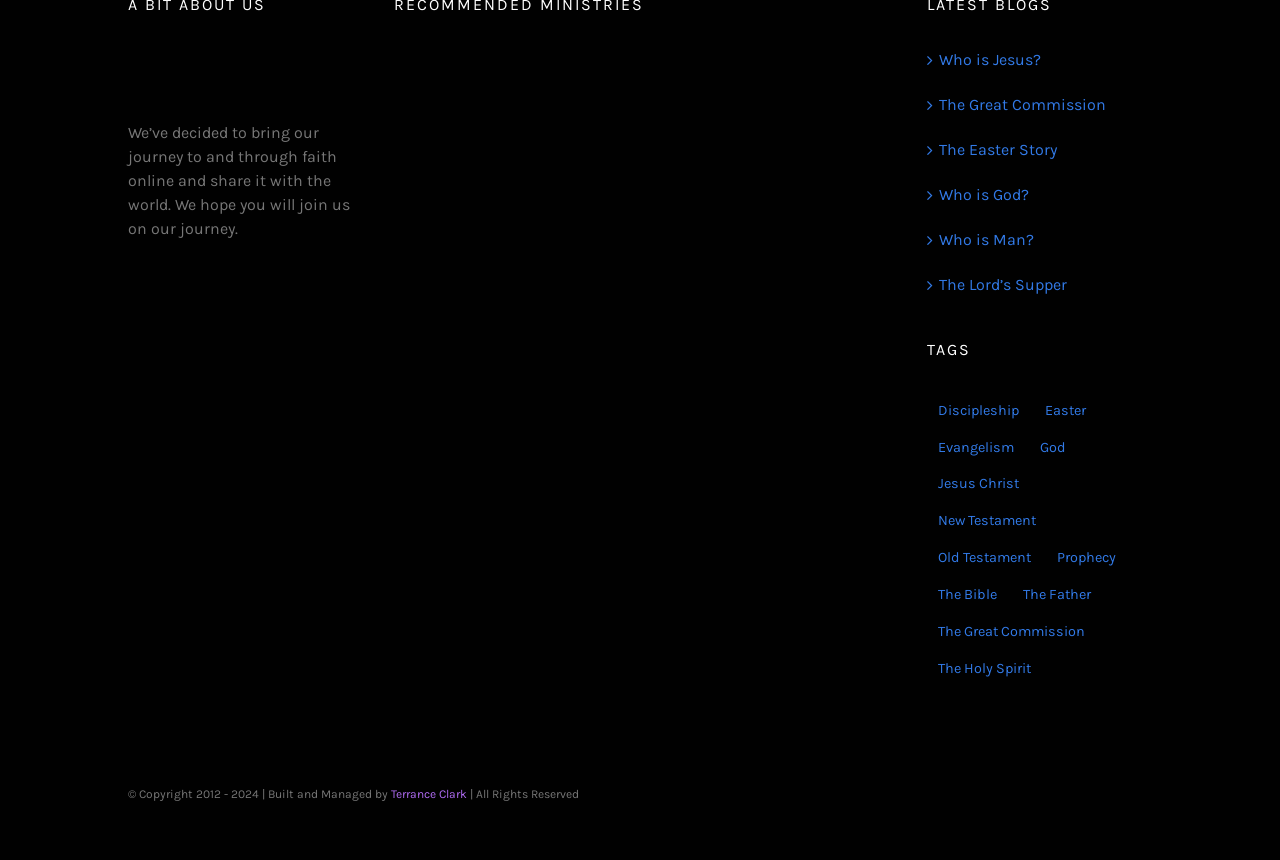What is the text of the last static text element?
Based on the image, give a one-word or short phrase answer.

| All Rights Reserved